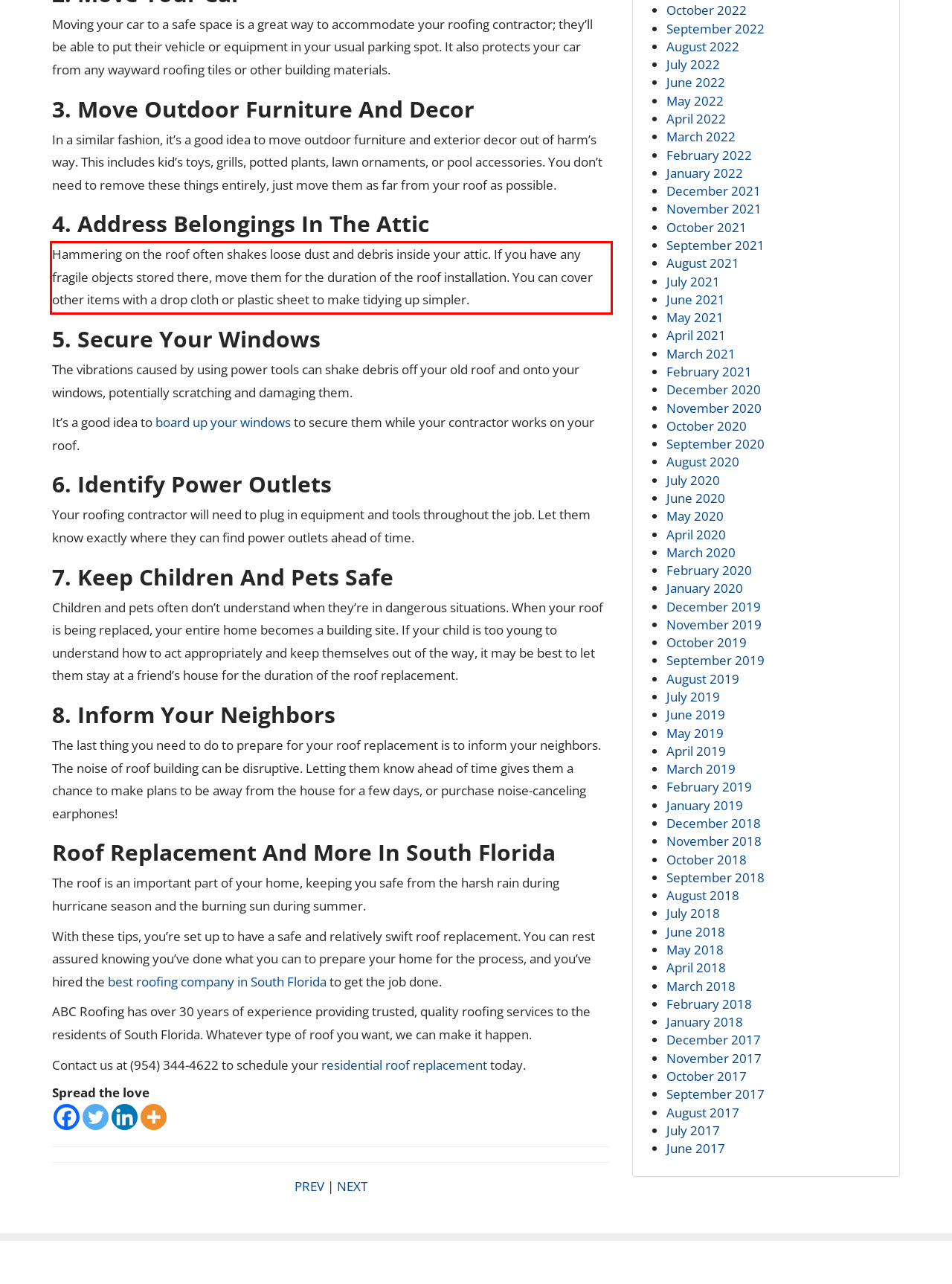Identify and extract the text within the red rectangle in the screenshot of the webpage.

Hammering on the roof often shakes loose dust and debris inside your attic. If you have any fragile objects stored there, move them for the duration of the roof installation. You can cover other items with a drop cloth or plastic sheet to make tidying up simpler.